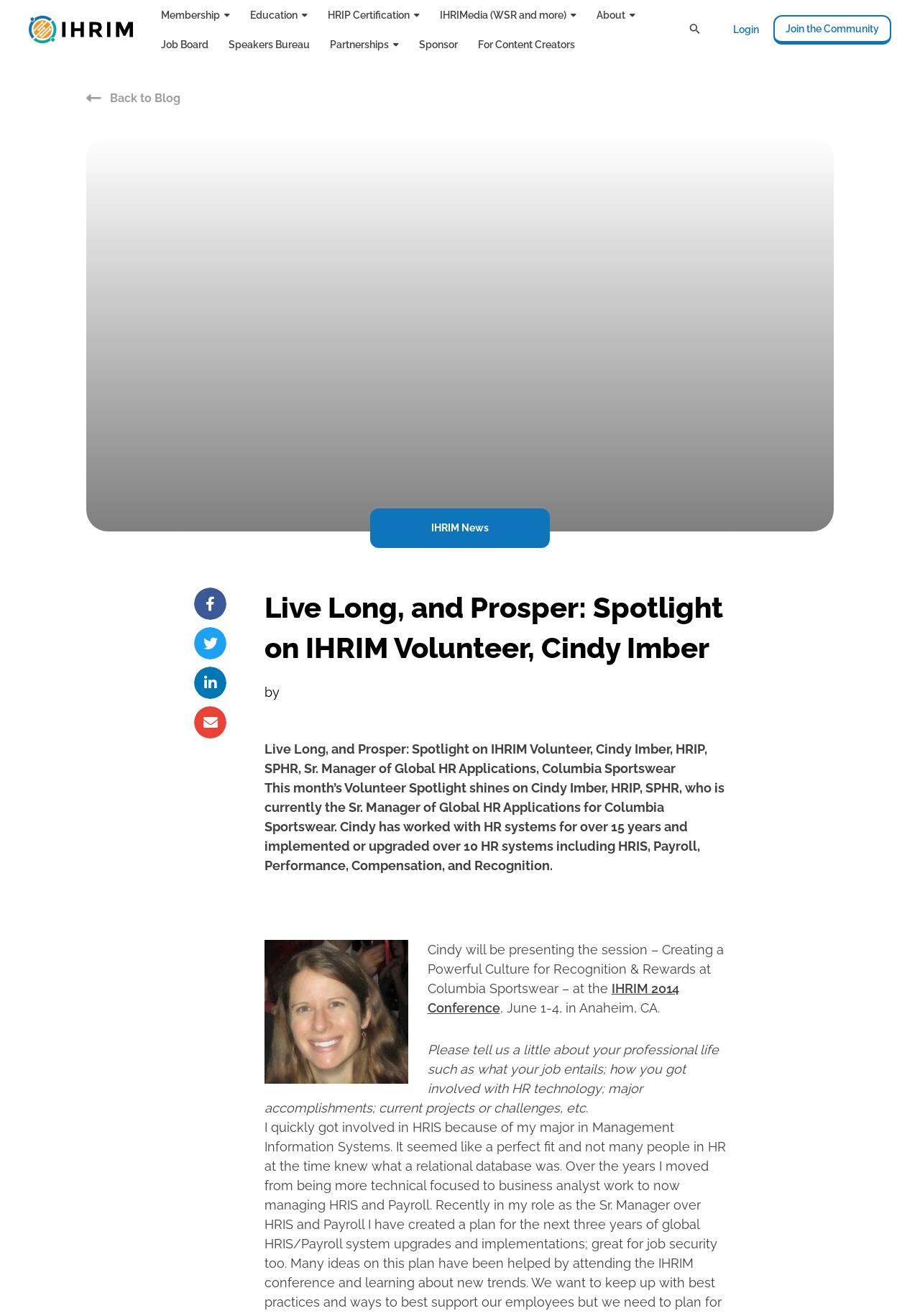Please give a succinct answer using a single word or phrase:
What is Cindy Imber's current job title?

Sr. Manager of Global HR Applications